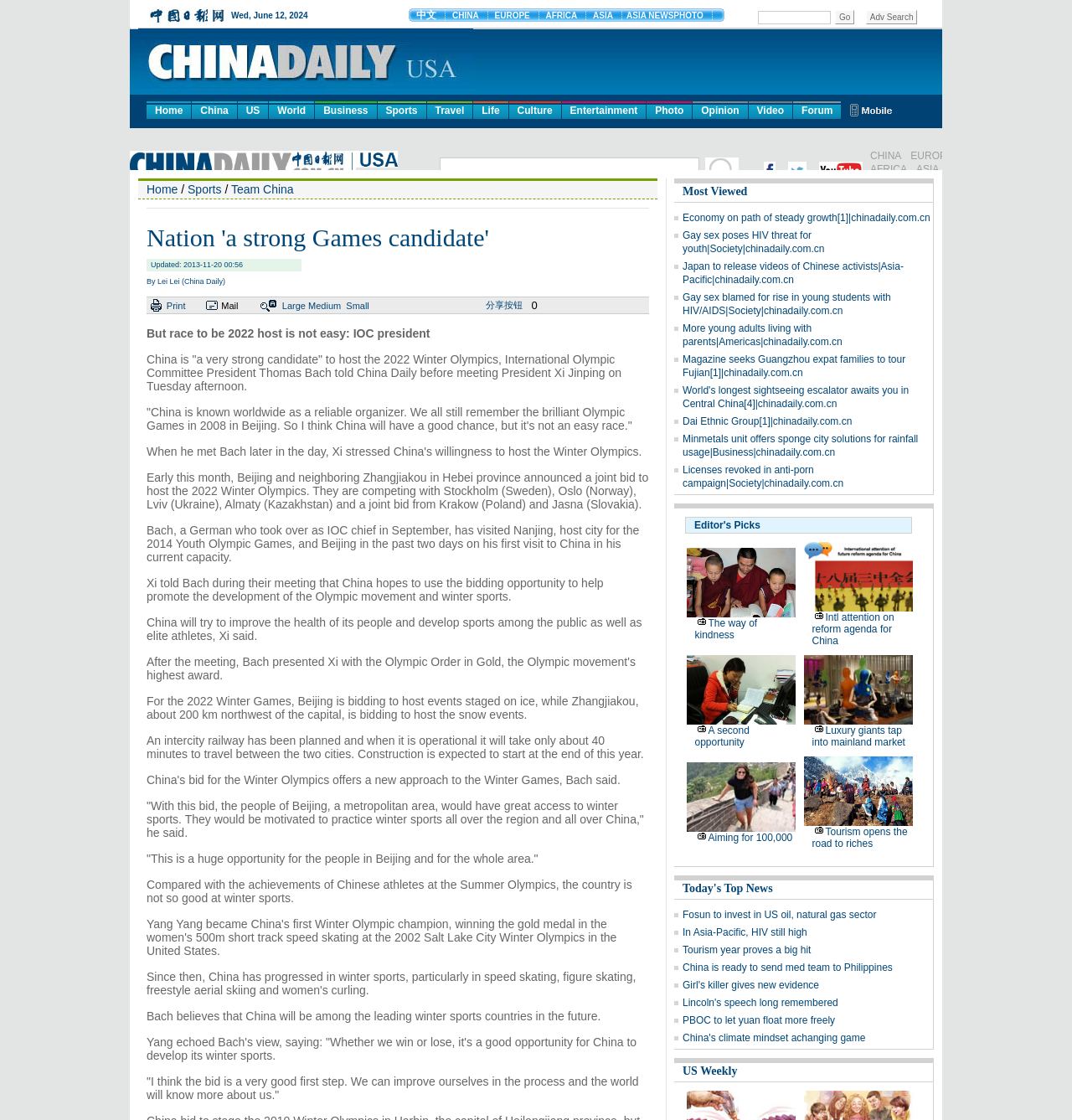Generate a thorough caption detailing the webpage content.

This webpage is about China's bid to host the 2022 Winter Olympics. At the top, there is a navigation menu with links to various sections such as Home, China, US, World, Business, Sports, Travel, Life, Culture, Entertainment, Photo, Opinion, Video, and Forum. Below the navigation menu, there is a heading that reads "Nation 'a strong Games candidate'" followed by the updated date and time, and the author's name.

The main content of the webpage is an article about China's bid to host the 2022 Winter Olympics. The article is divided into several paragraphs, with the first paragraph stating that China is a strong candidate to host the games, according to International Olympic Committee President Thomas Bach. The article then goes on to discuss the bidding process, with Beijing and Zhangjiakou competing against other cities from around the world.

There are several images on the webpage, including a small icon next to the "Print" and "Mail" links, and a larger image at the top of the page. The webpage also has a section titled "Most Viewed" at the bottom.

The layout of the webpage is organized, with clear headings and concise text. The navigation menu is located at the top, making it easy to access different sections of the website. The article is well-structured, with each paragraph building on the previous one to provide a clear understanding of China's bid to host the 2022 Winter Olympics.